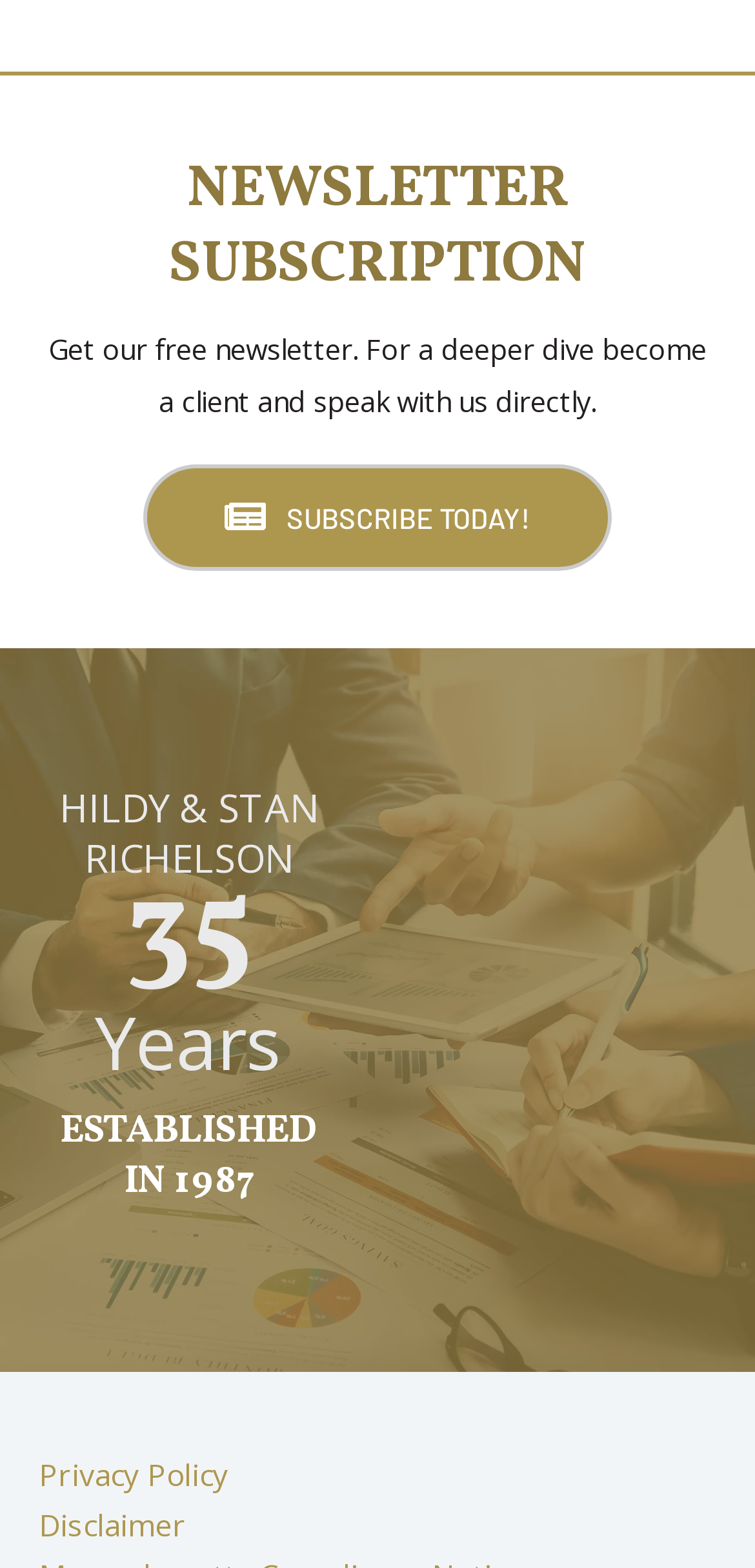Use a single word or phrase to answer the following:
What is the name of the company?

HILDY & STAN RICHELSON